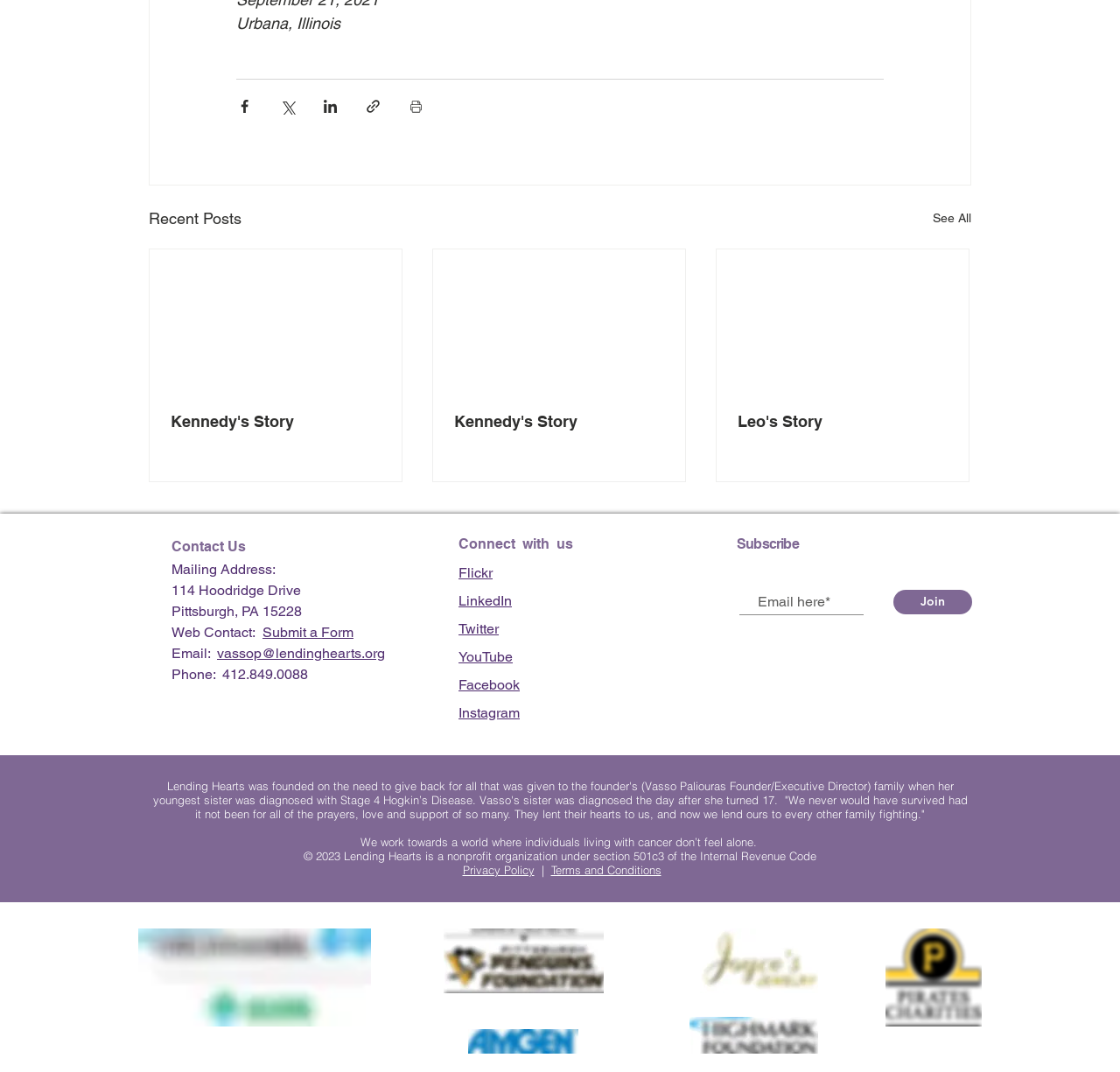Please locate the bounding box coordinates of the region I need to click to follow this instruction: "Visit the 'National Ocean Service' website".

None